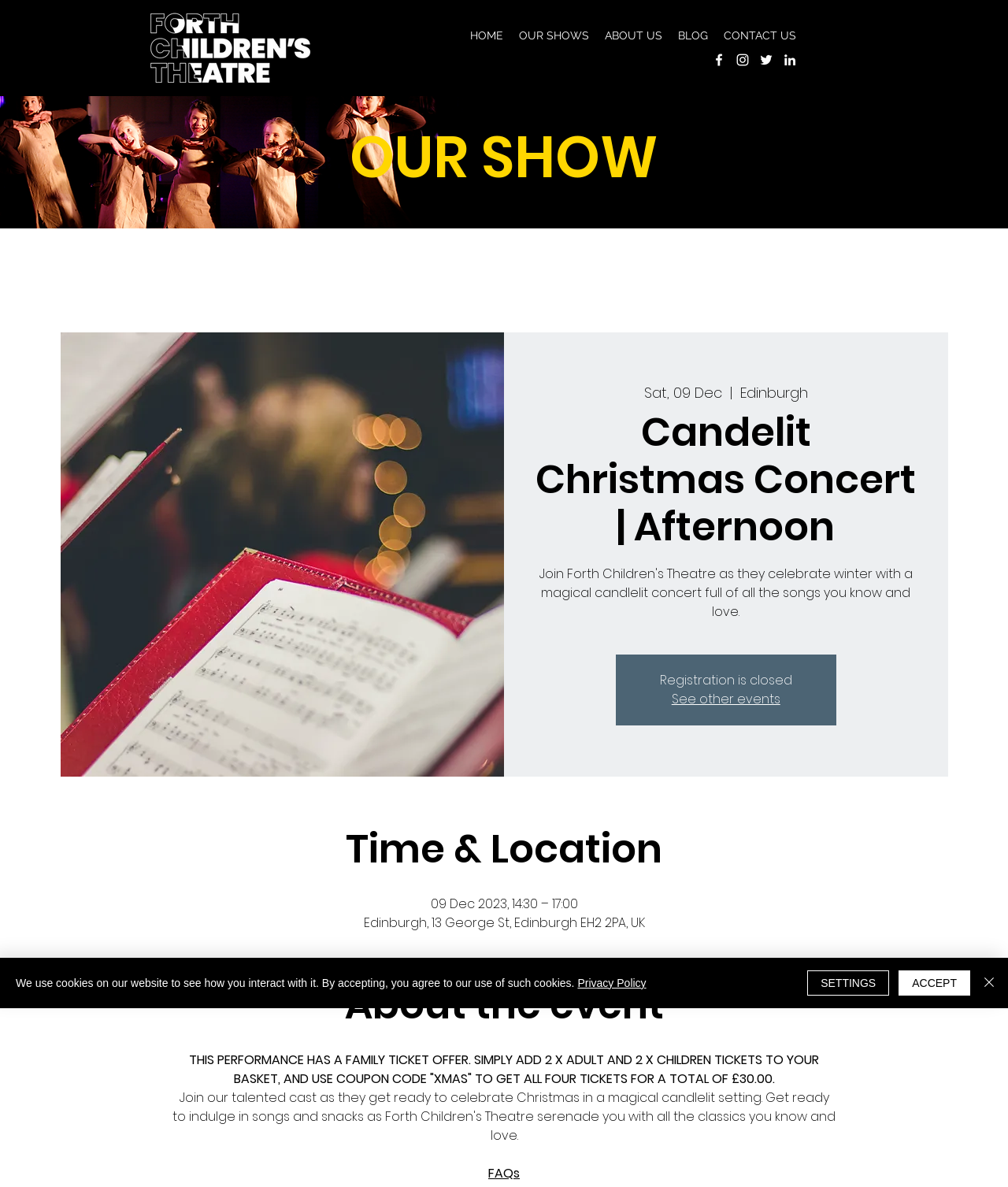Locate the bounding box coordinates of the clickable region necessary to complete the following instruction: "See other events". Provide the coordinates in the format of four float numbers between 0 and 1, i.e., [left, top, right, bottom].

[0.666, 0.581, 0.774, 0.597]